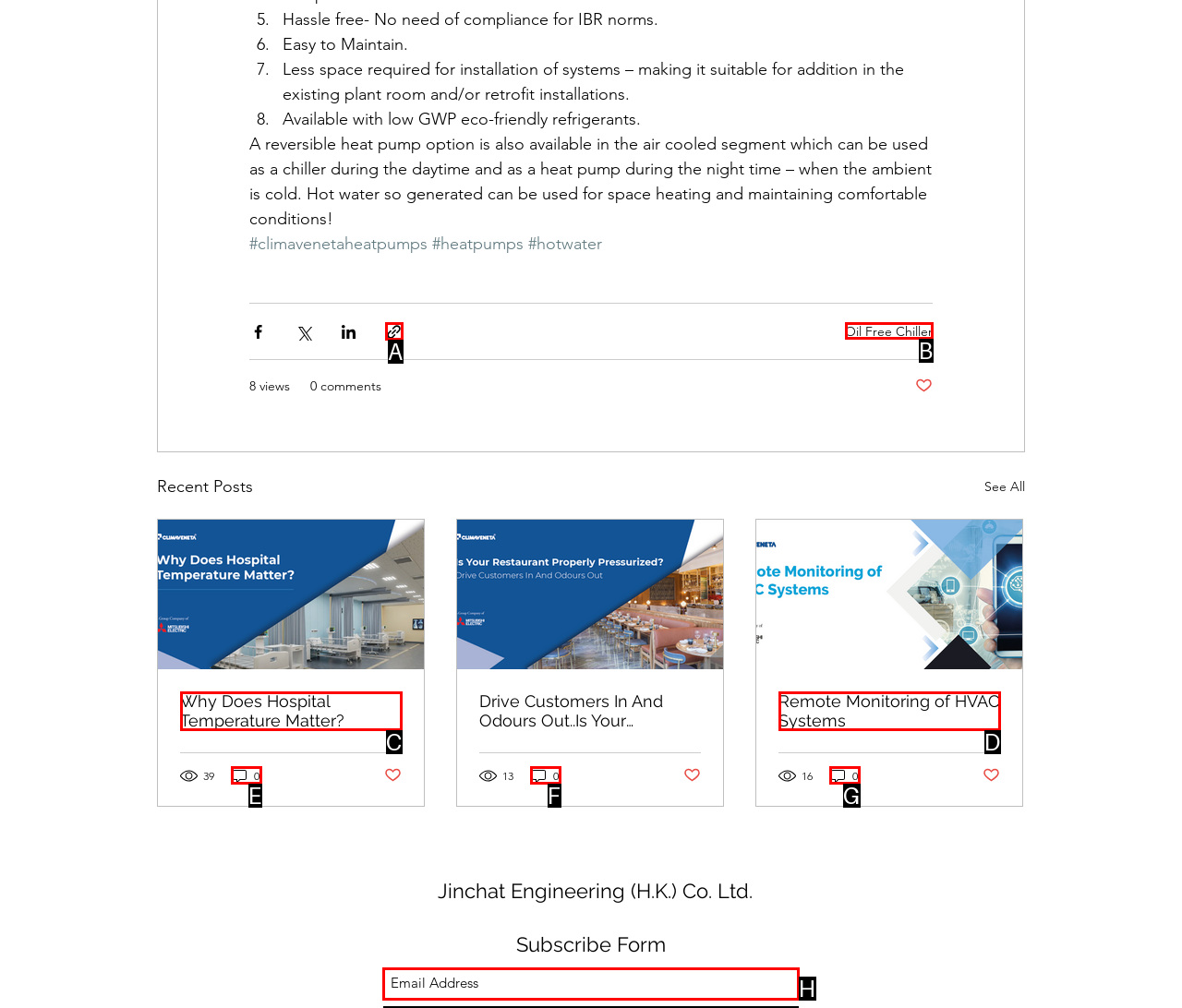Identify the letter of the UI element needed to carry out the task: Subscribe with email
Reply with the letter of the chosen option.

H